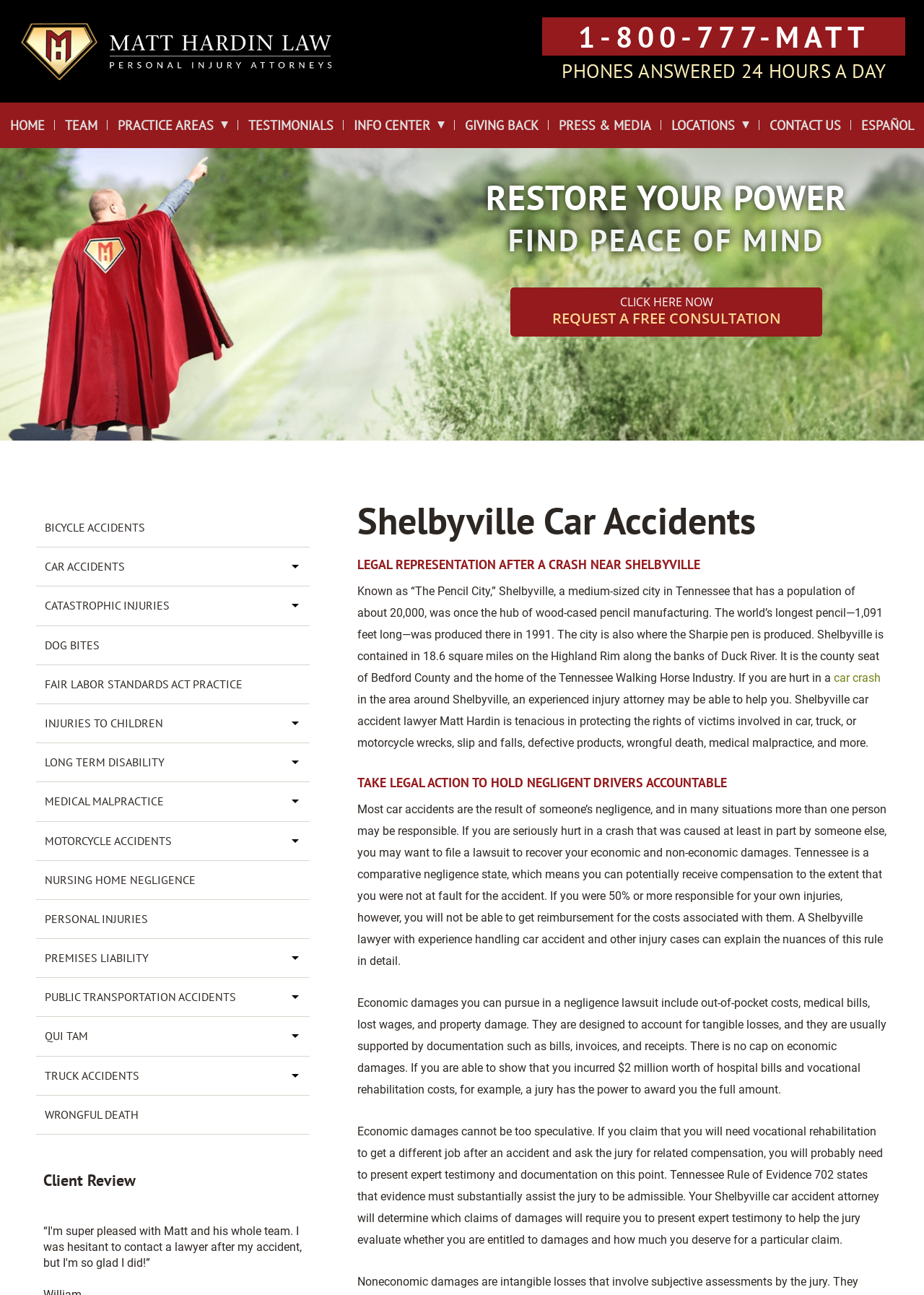Find the bounding box coordinates of the element to click in order to complete this instruction: "Contact us". The bounding box coordinates must be four float numbers between 0 and 1, denoted as [left, top, right, bottom].

[0.833, 0.09, 0.91, 0.106]